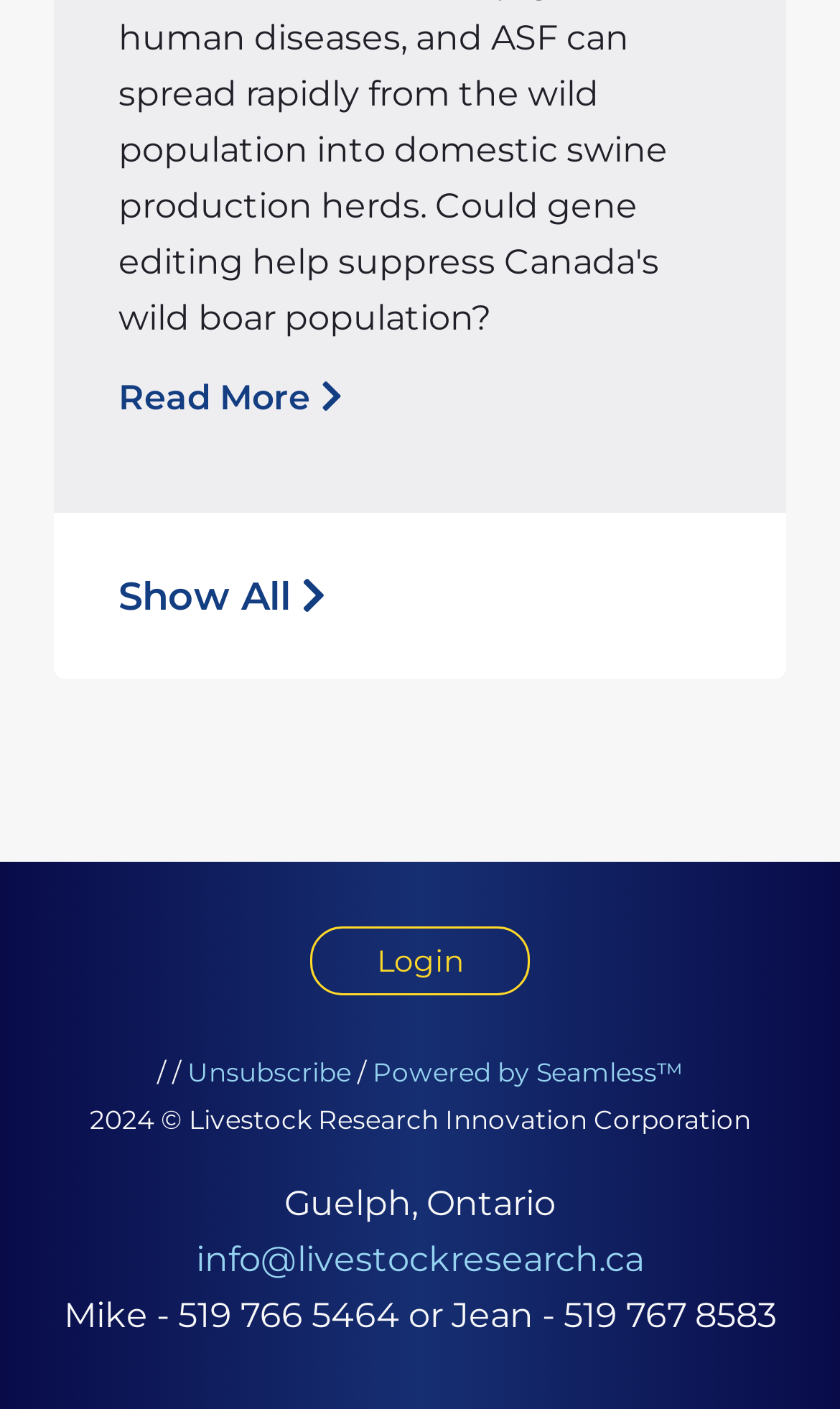How many links are there in the top section?
Using the details shown in the screenshot, provide a comprehensive answer to the question.

I counted the number of links in the top section by looking at the link elements at the top of the webpage. The links 'Read More' and 'Show All' are located at coordinates [0.141, 0.262, 0.408, 0.303] and [0.064, 0.364, 0.936, 0.482] respectively, which suggests they are in the top section. Therefore, there are two links in the top section.